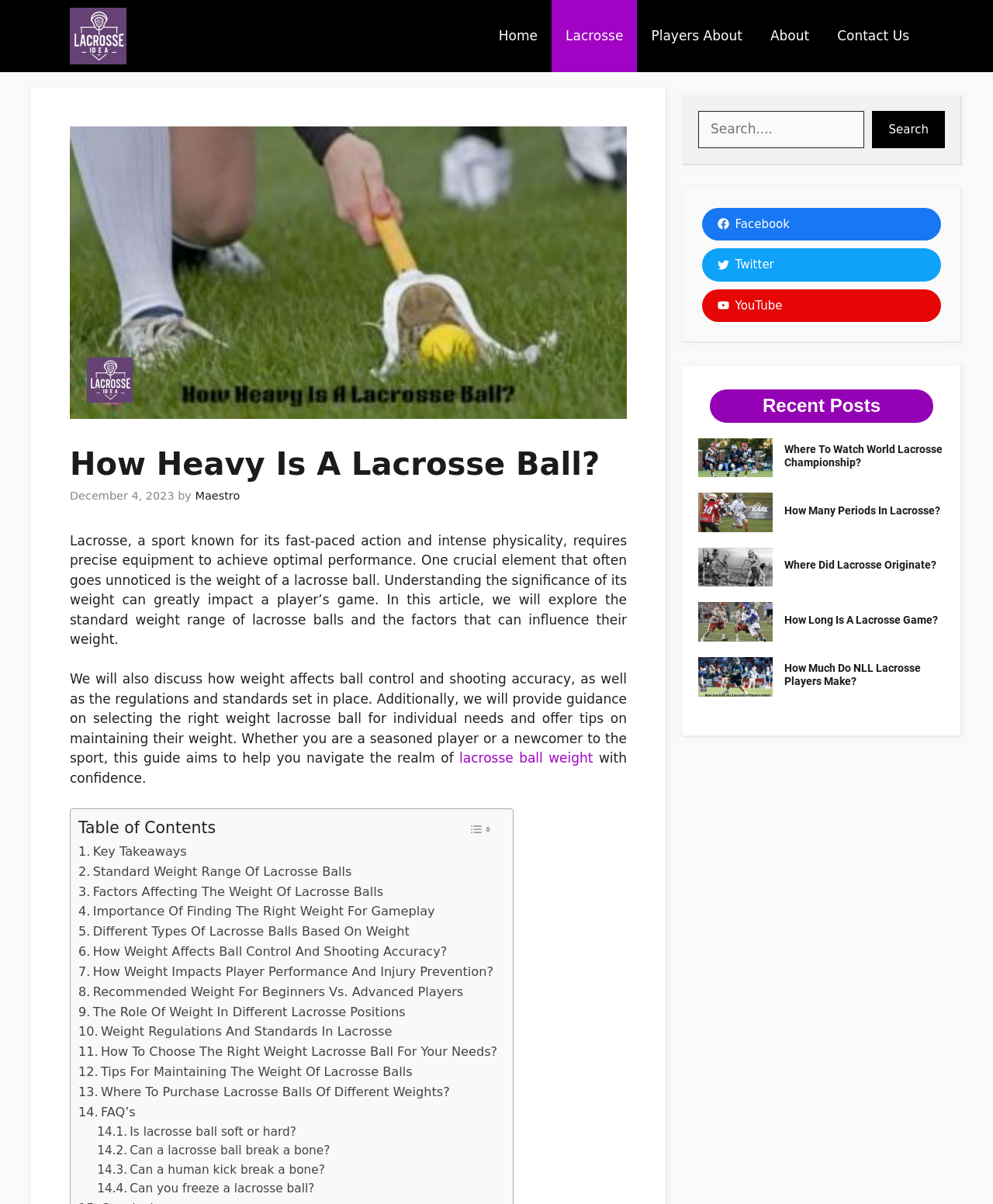Locate the bounding box coordinates of the element you need to click to accomplish the task described by this instruction: "Search for something".

[0.703, 0.092, 0.952, 0.123]